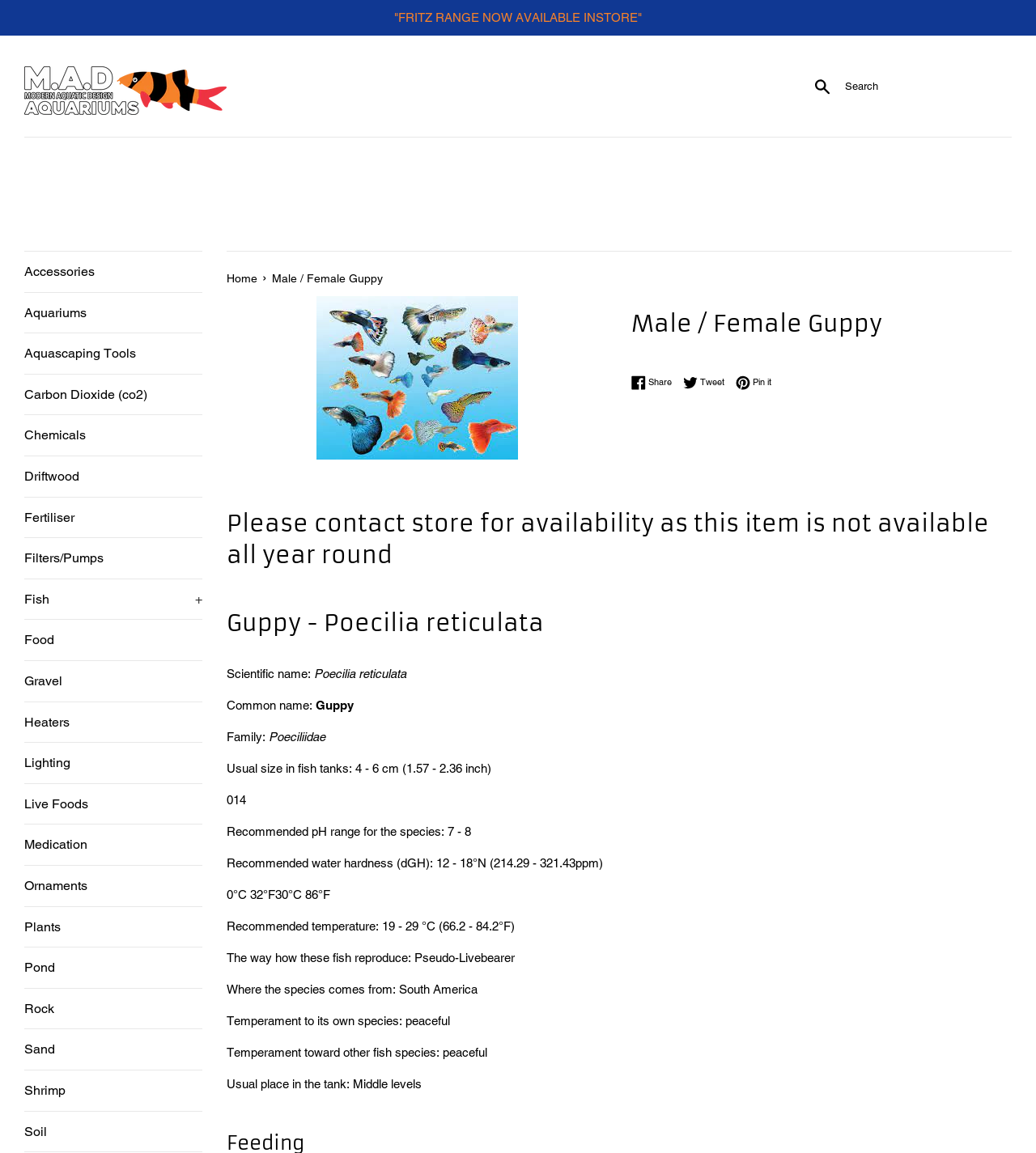What is the usual place in the tank for the Male / Female Guppy?
Provide a detailed and well-explained answer to the question.

I found the answer by looking at the StaticText element with the text 'Usual place in the tank: Middle levels' which is located in the section describing the characteristics of the Male / Female Guppy.